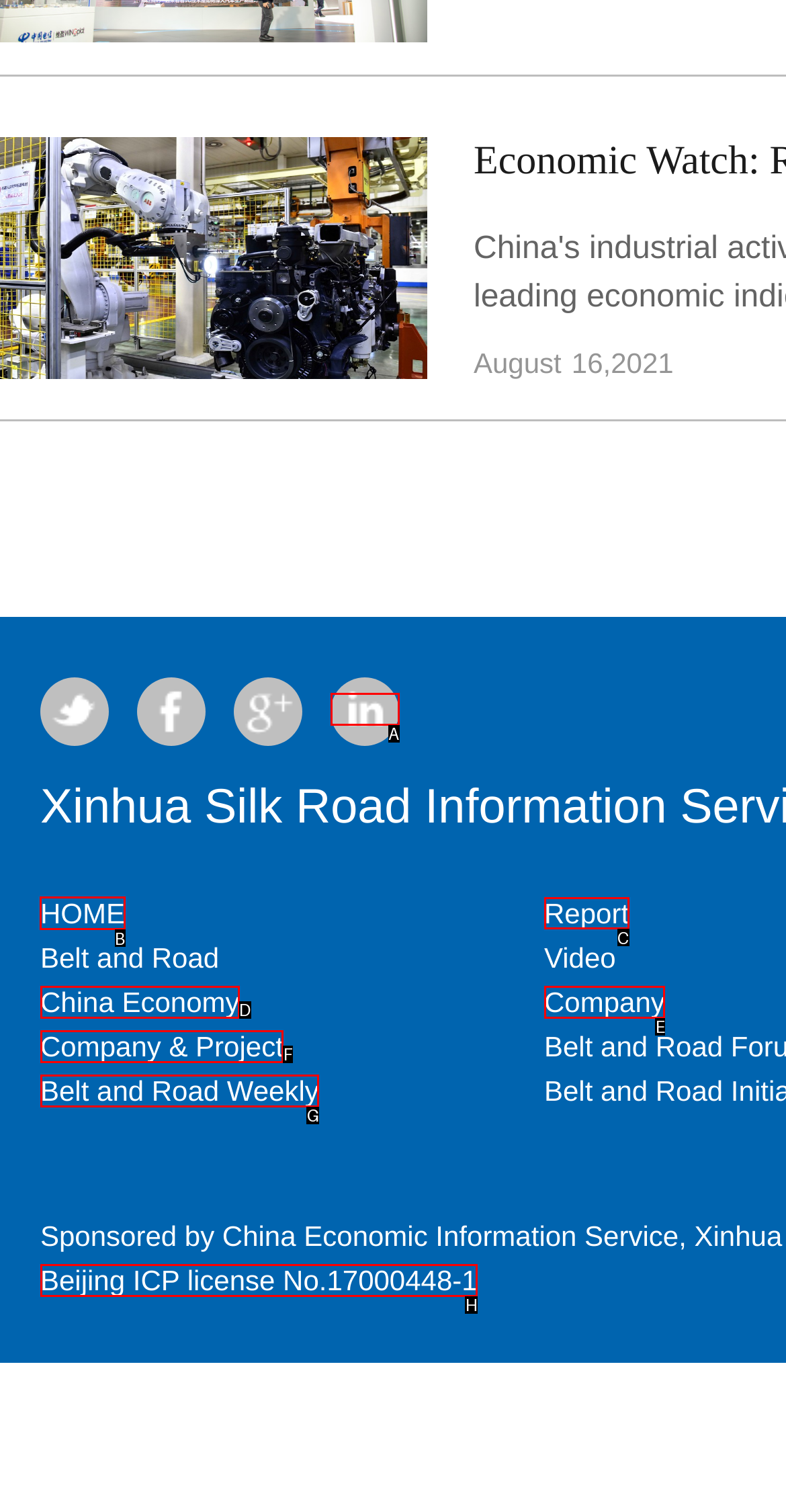Determine which HTML element to click on in order to complete the action: Get help.
Reply with the letter of the selected option.

None